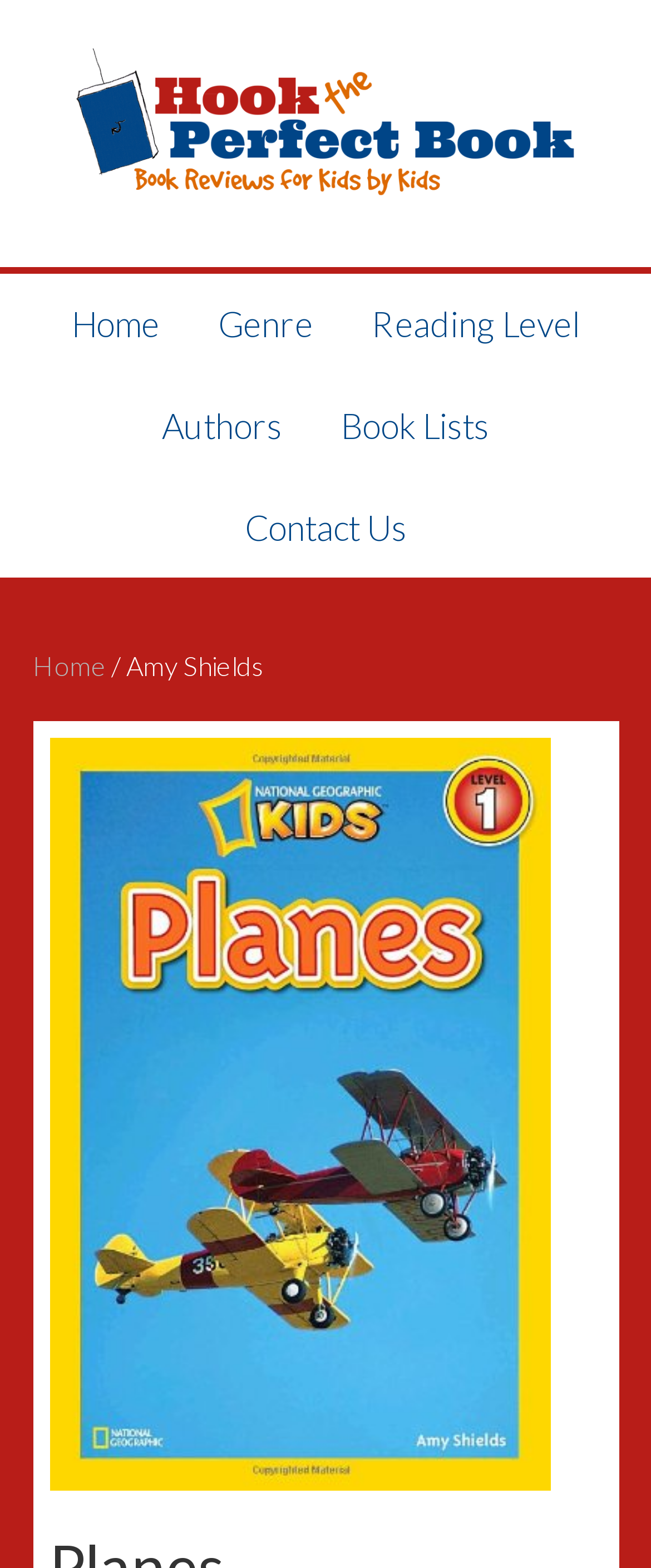Provide the bounding box coordinates for the specified HTML element described in this description: "Reading Level". The coordinates should be four float numbers ranging from 0 to 1, in the format [left, top, right, bottom].

[0.529, 0.175, 0.932, 0.239]